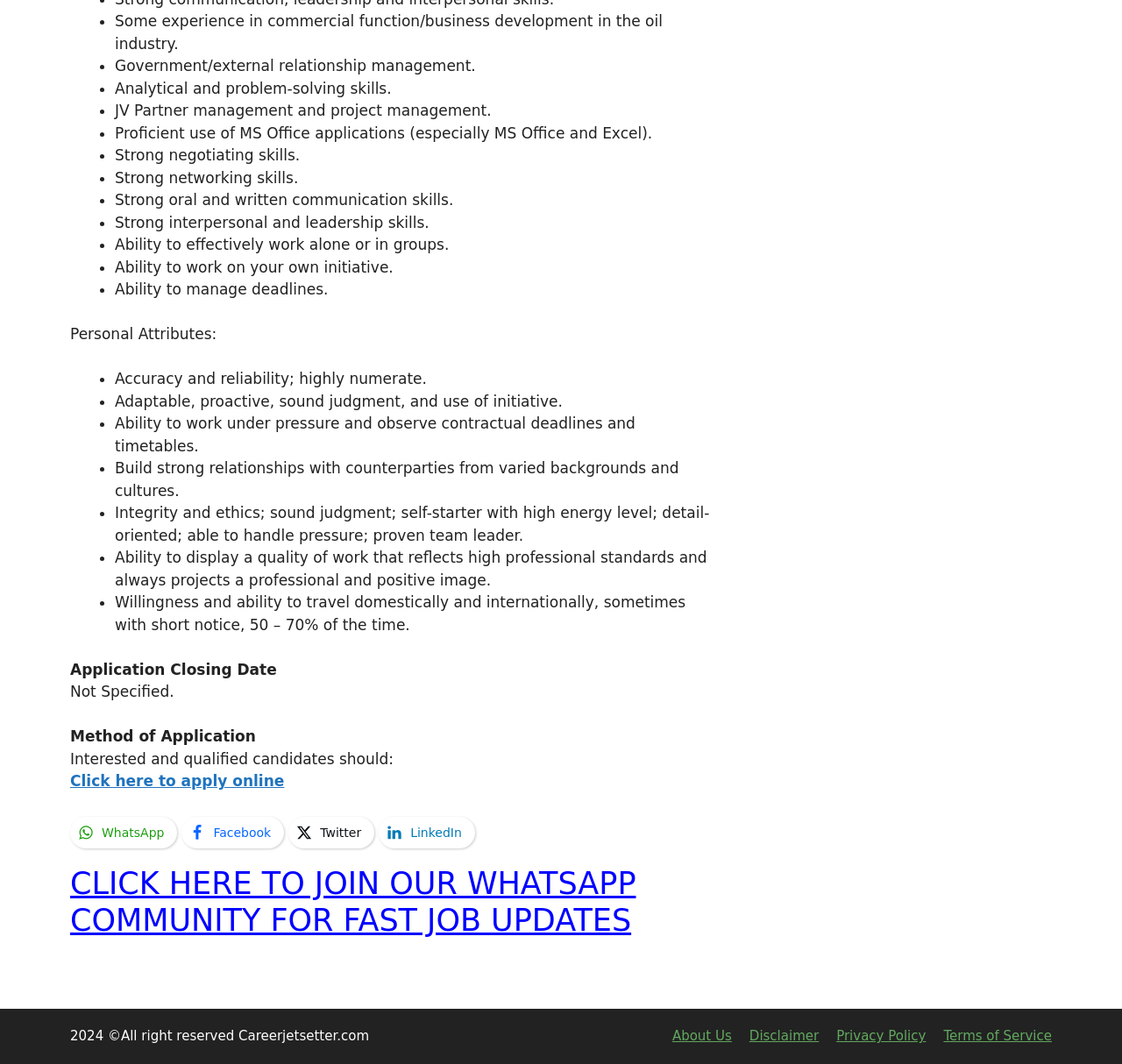Please find the bounding box coordinates of the clickable region needed to complete the following instruction: "Click here to apply online". The bounding box coordinates must consist of four float numbers between 0 and 1, i.e., [left, top, right, bottom].

[0.062, 0.726, 0.253, 0.742]